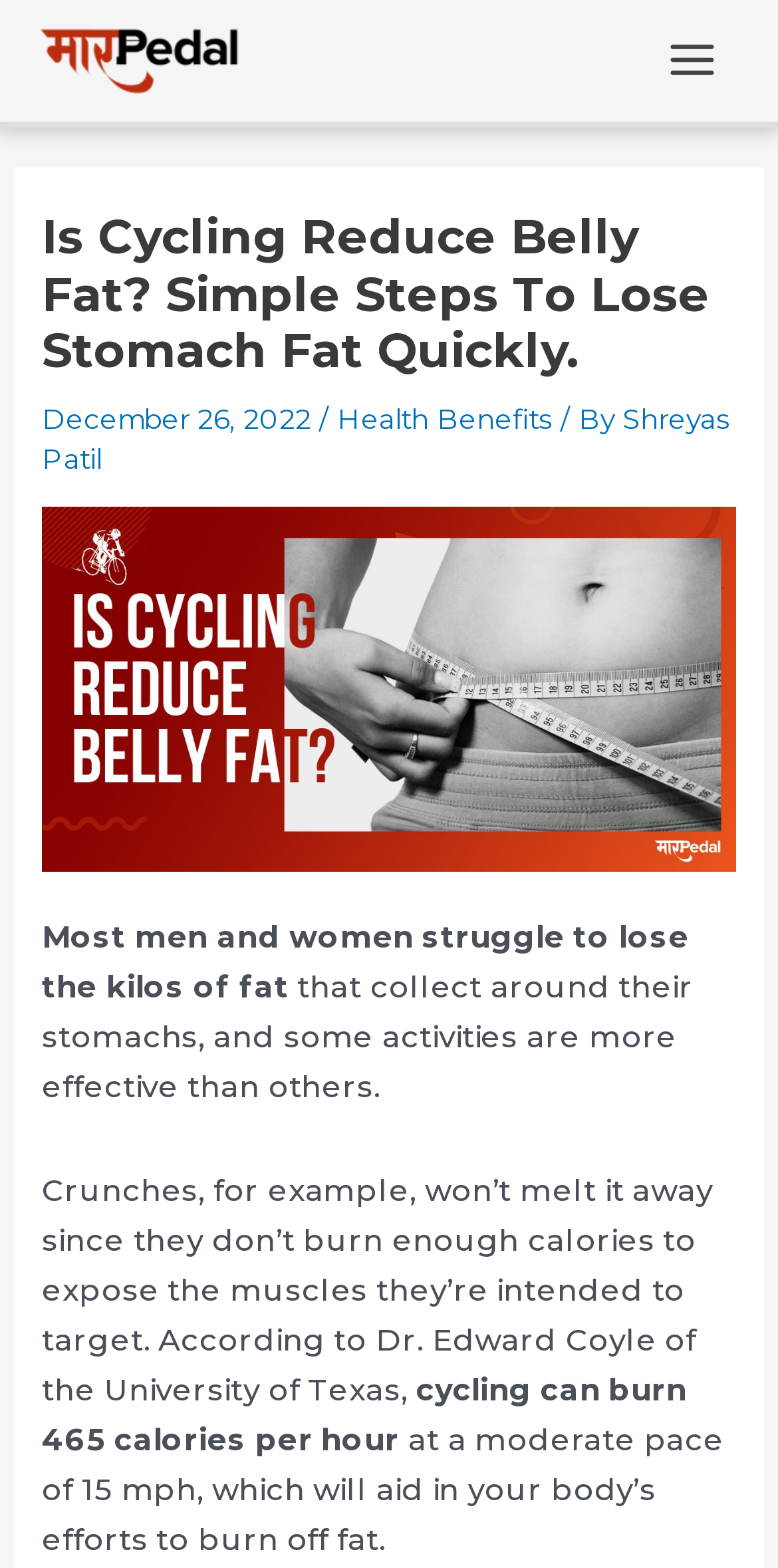Please find the bounding box for the UI component described as follows: "Shreyas Patil".

[0.054, 0.257, 0.939, 0.303]